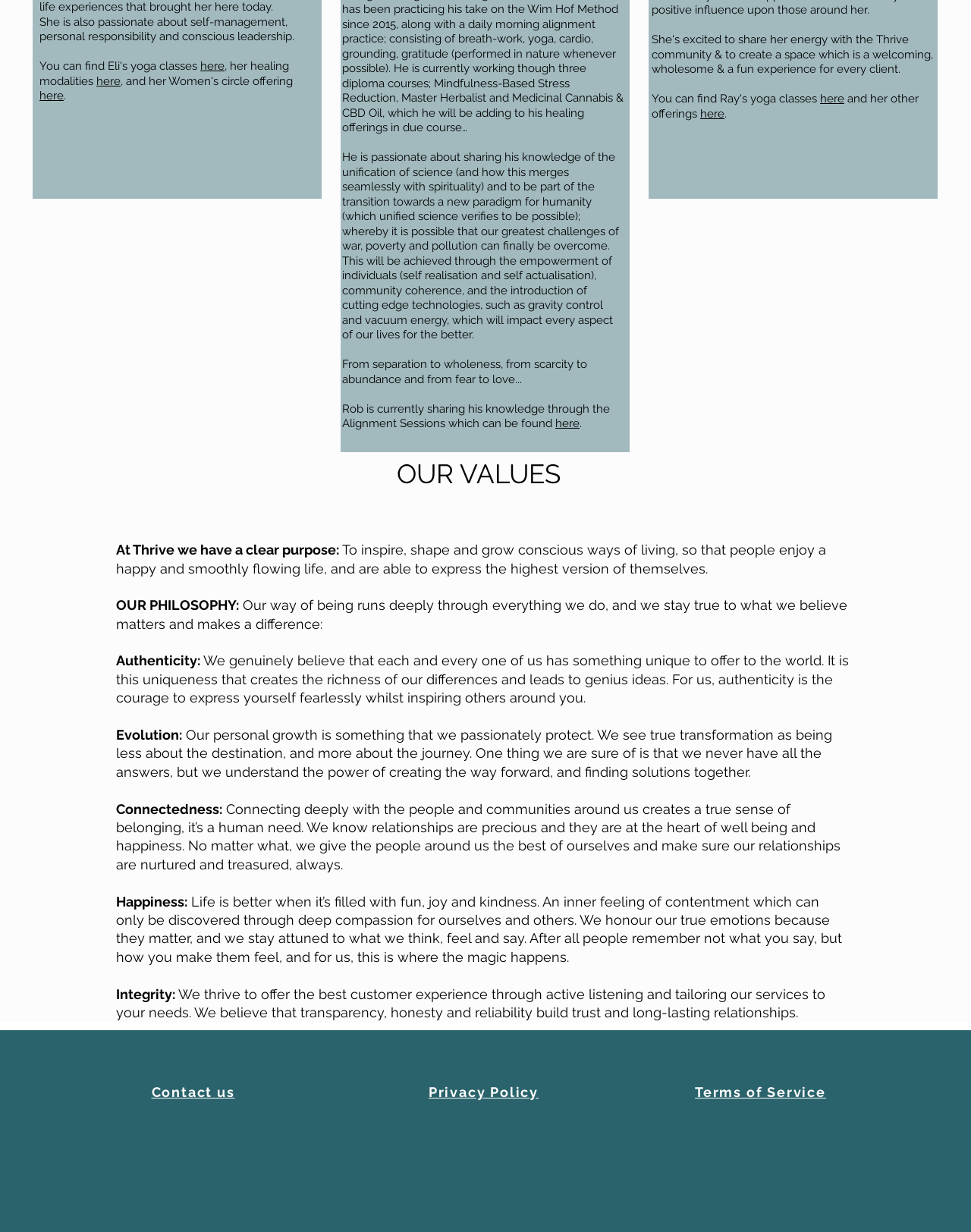Pinpoint the bounding box coordinates of the element that must be clicked to accomplish the following instruction: "Contact us". The coordinates should be in the format of four float numbers between 0 and 1, i.e., [left, top, right, bottom].

[0.156, 0.88, 0.242, 0.893]